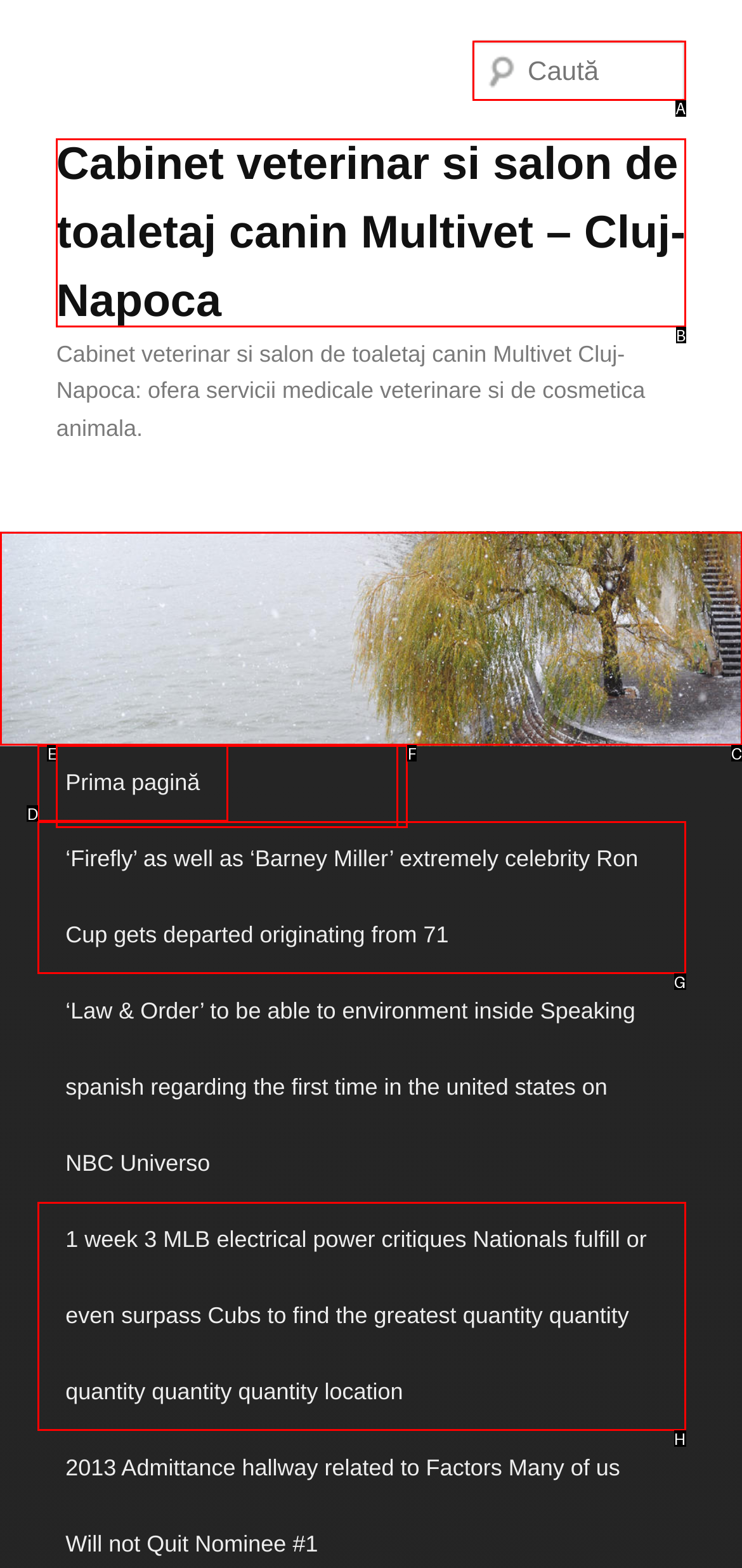Pick the option that should be clicked to perform the following task: Search for something
Answer with the letter of the selected option from the available choices.

A